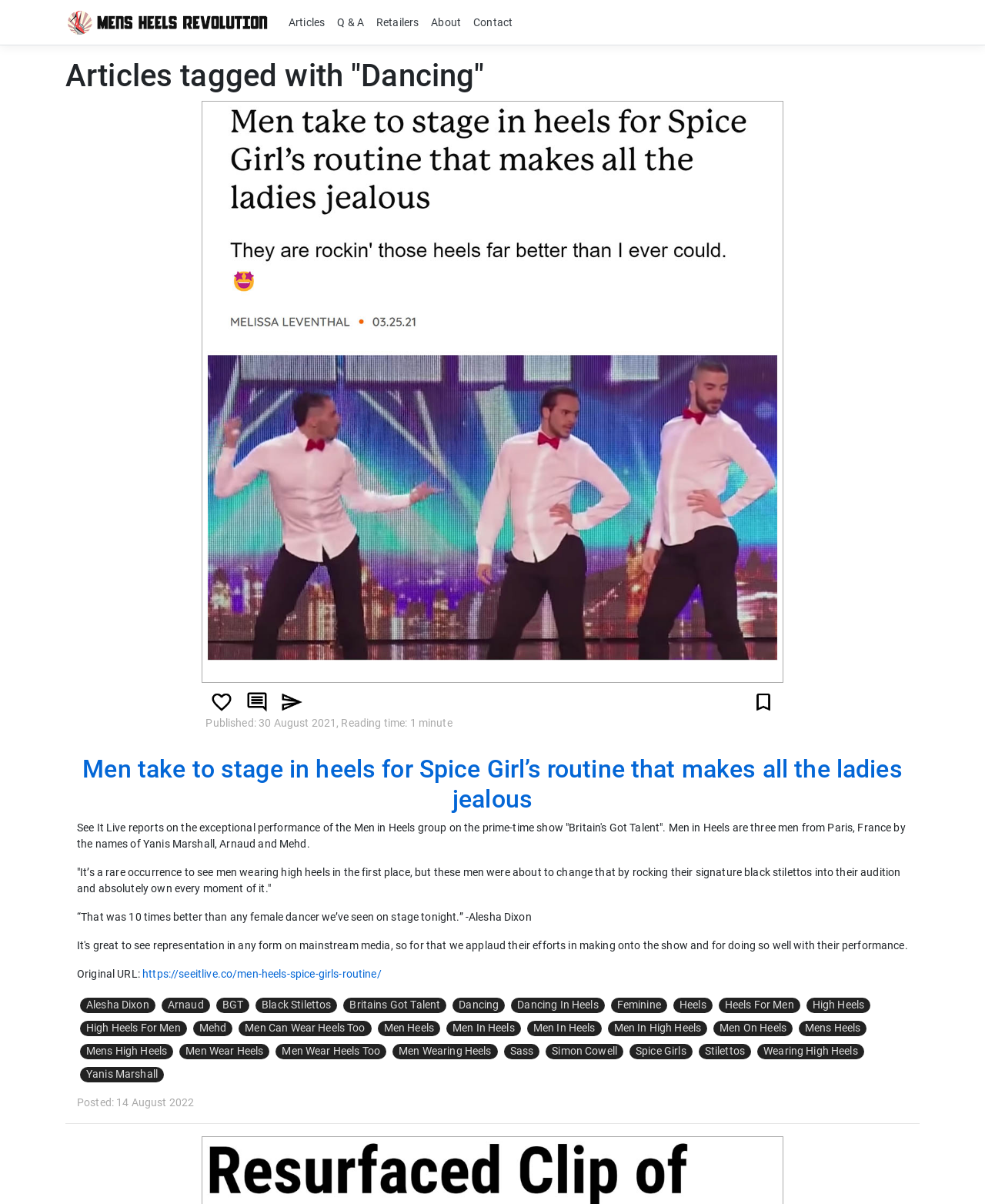Determine the bounding box coordinates of the clickable area required to perform the following instruction: "Click on the 'About' link". The coordinates should be represented as four float numbers between 0 and 1: [left, top, right, bottom].

[0.431, 0.007, 0.474, 0.03]